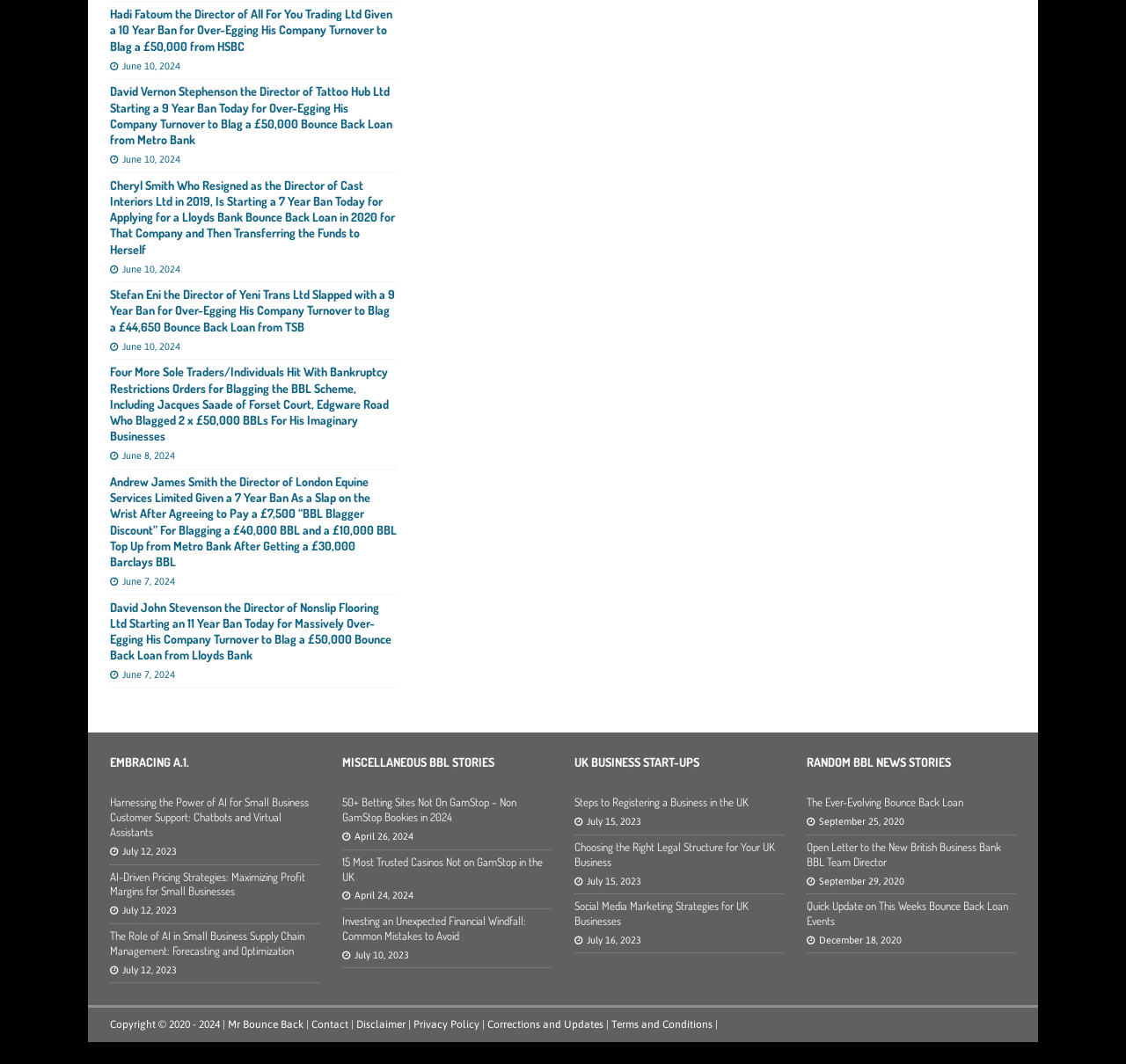Can you find the bounding box coordinates for the element that needs to be clicked to execute this instruction: "Visit the page 'UK BUSINESS START-UPS'"? The coordinates should be given as four float numbers between 0 and 1, i.e., [left, top, right, bottom].

[0.51, 0.709, 0.696, 0.731]